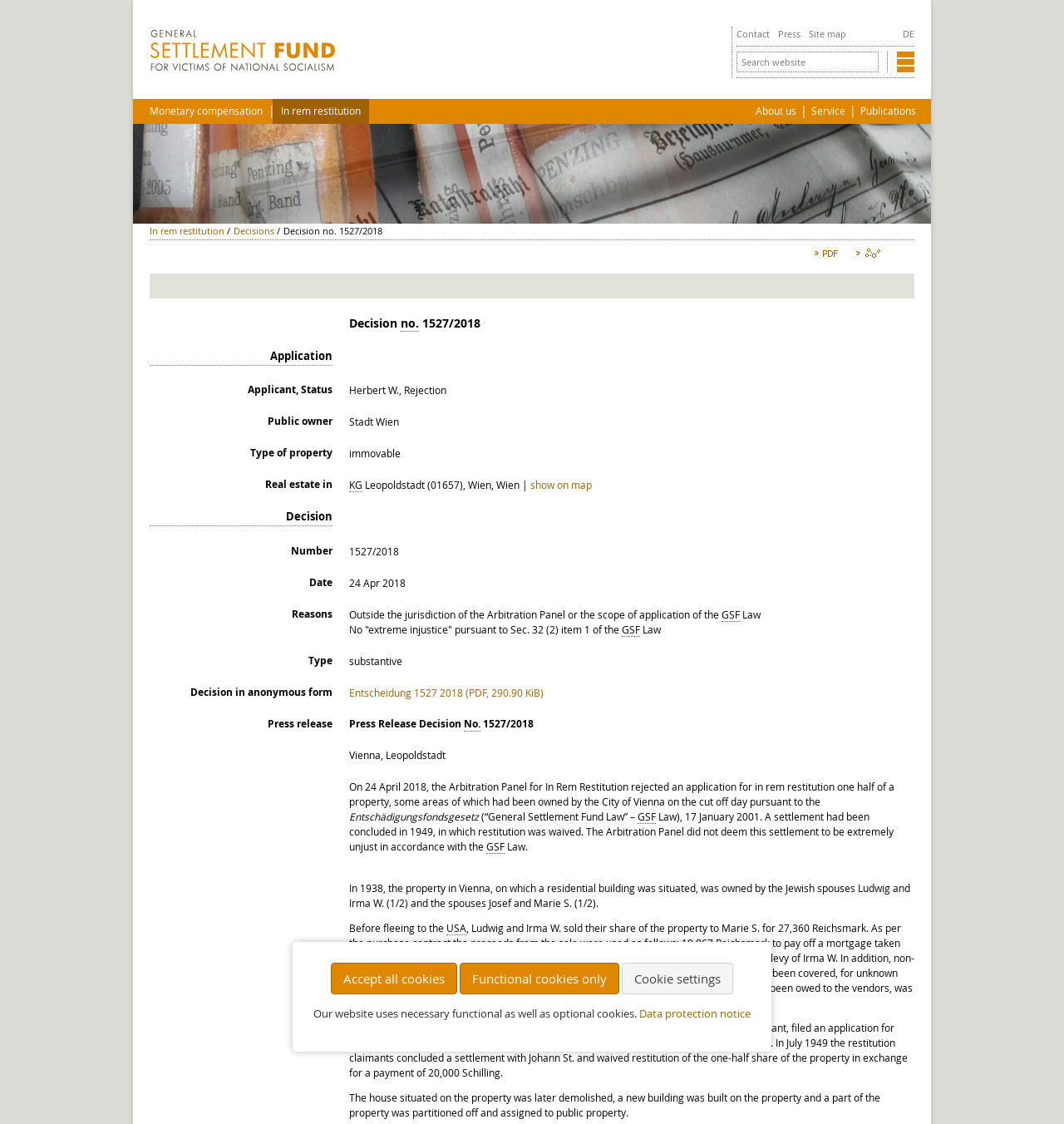Based on the element description "In rem restitution", predict the bounding box coordinates of the UI element.

[0.256, 0.088, 0.347, 0.11]